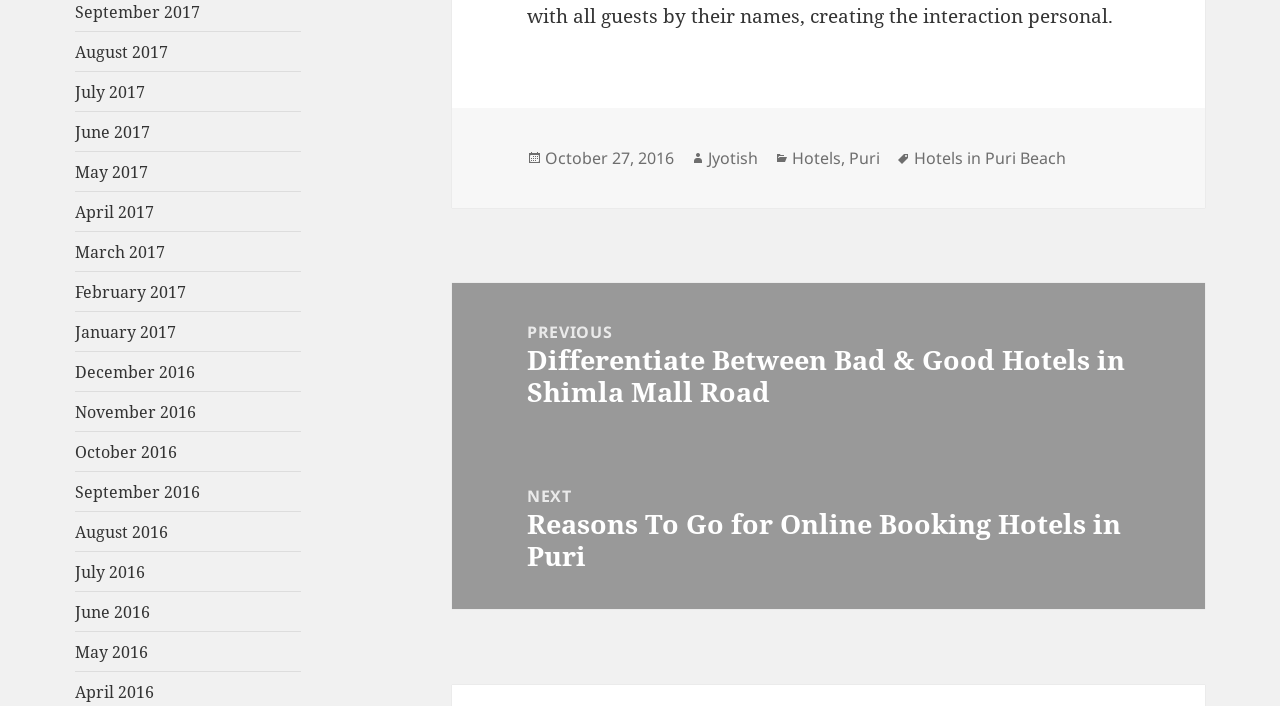Determine the bounding box coordinates of the section I need to click to execute the following instruction: "View September 2017 posts". Provide the coordinates as four float numbers between 0 and 1, i.e., [left, top, right, bottom].

[0.059, 0.001, 0.156, 0.032]